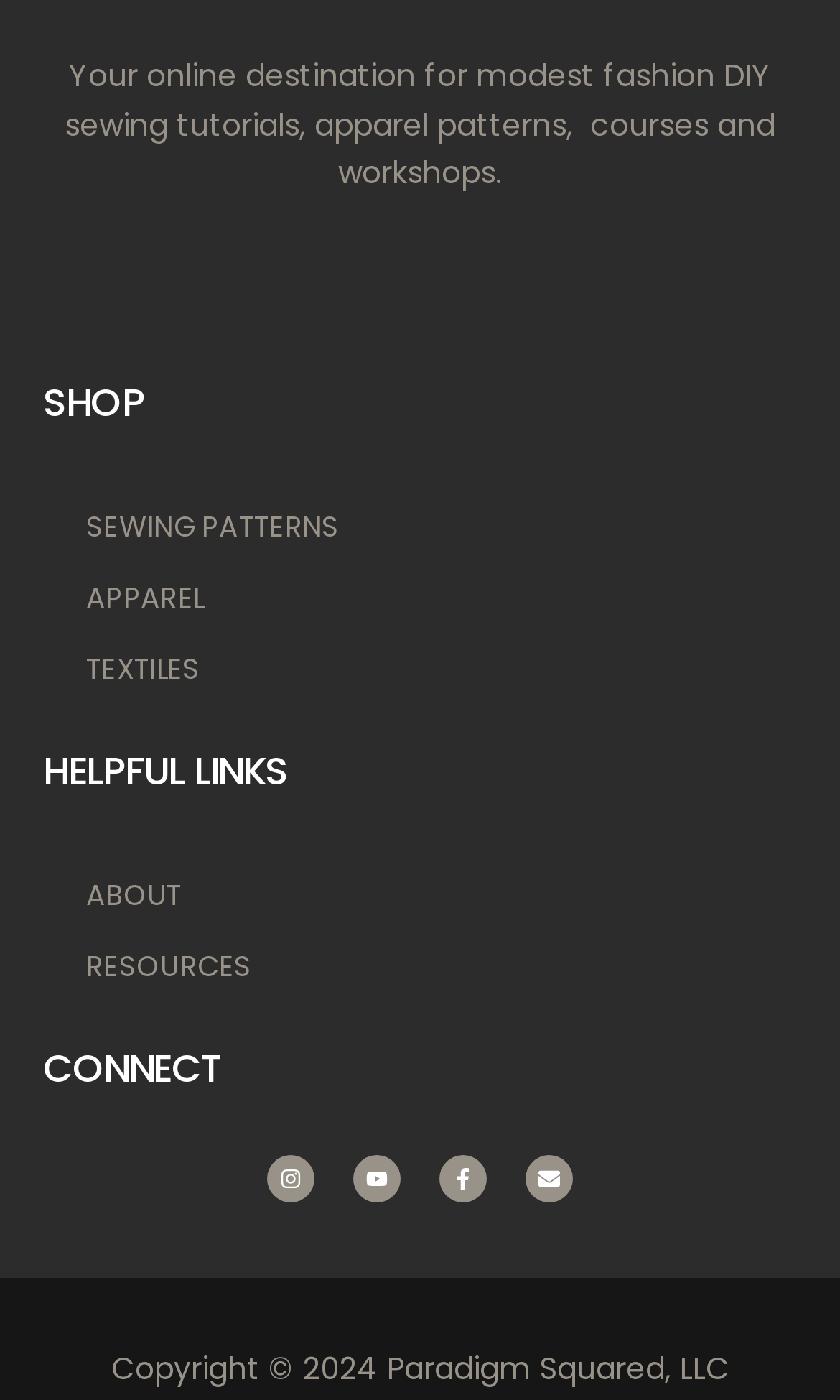Please provide a short answer using a single word or phrase for the question:
What is the main topic of this website?

Modest fashion DIY sewing